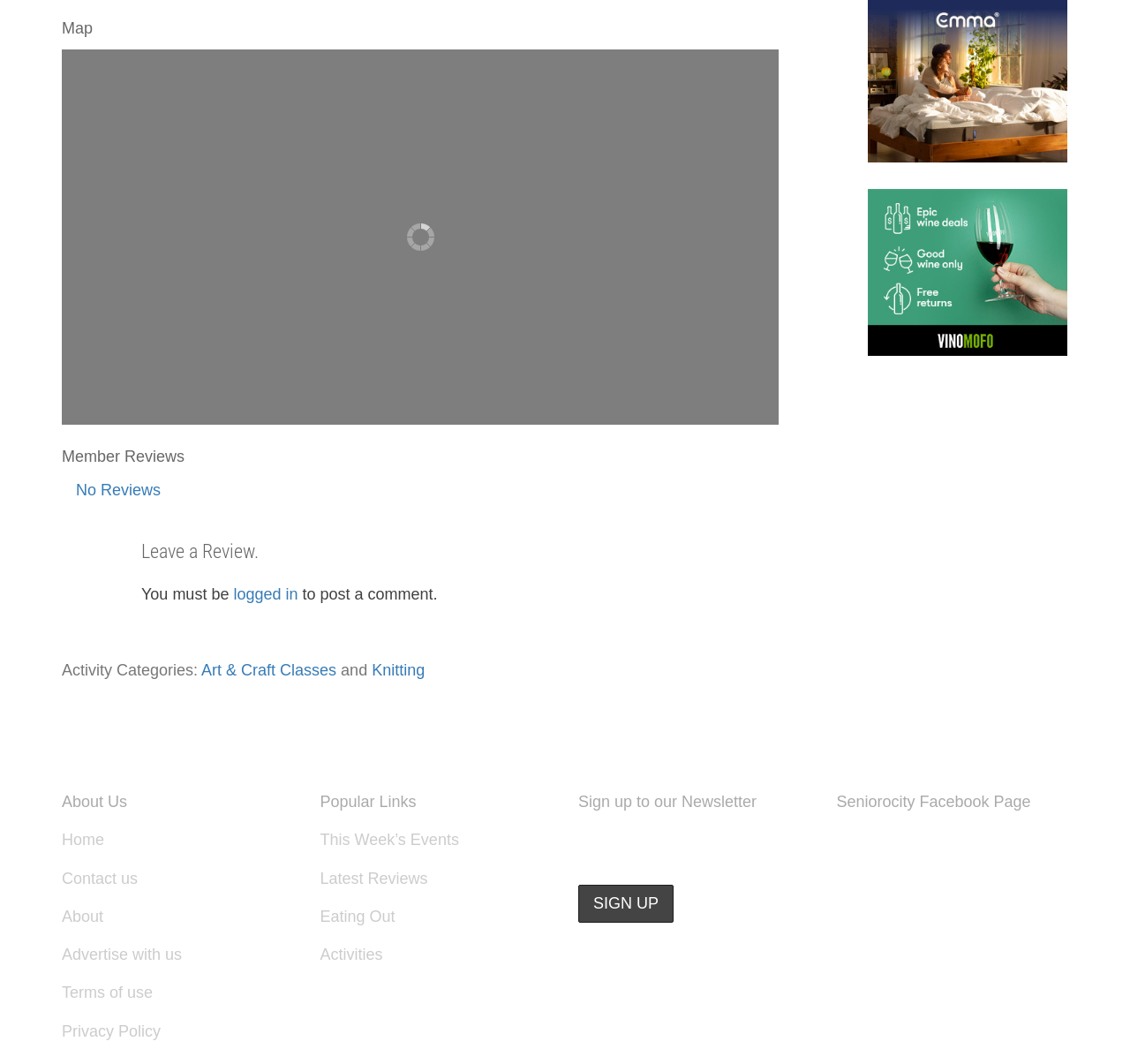Could you find the bounding box coordinates of the clickable area to complete this instruction: "Enter email address in the newsletter signup field"?

[0.512, 0.78, 0.717, 0.816]